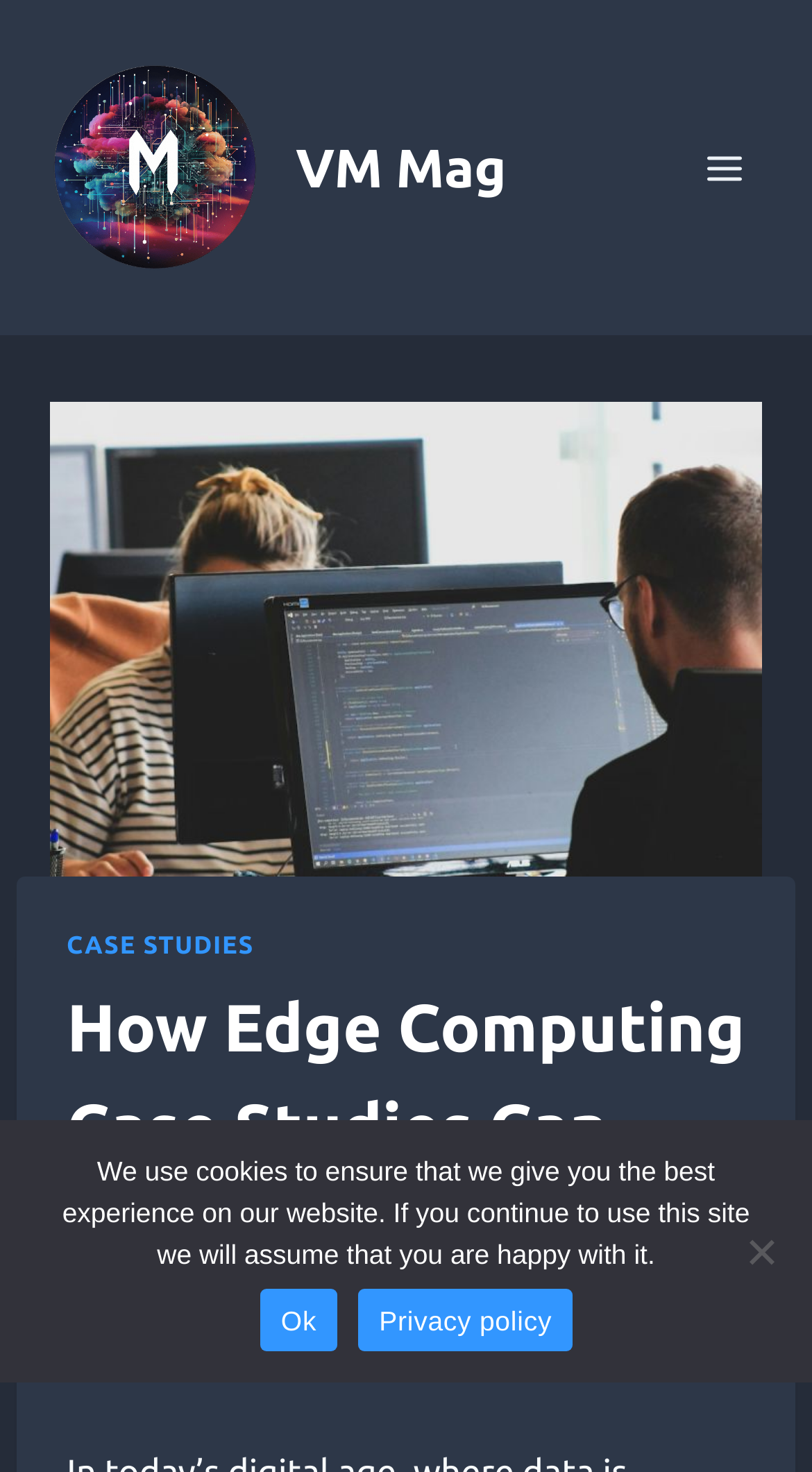What is the image at the top of the webpage about?
Using the visual information from the image, give a one-word or short-phrase answer.

Cloud Technology